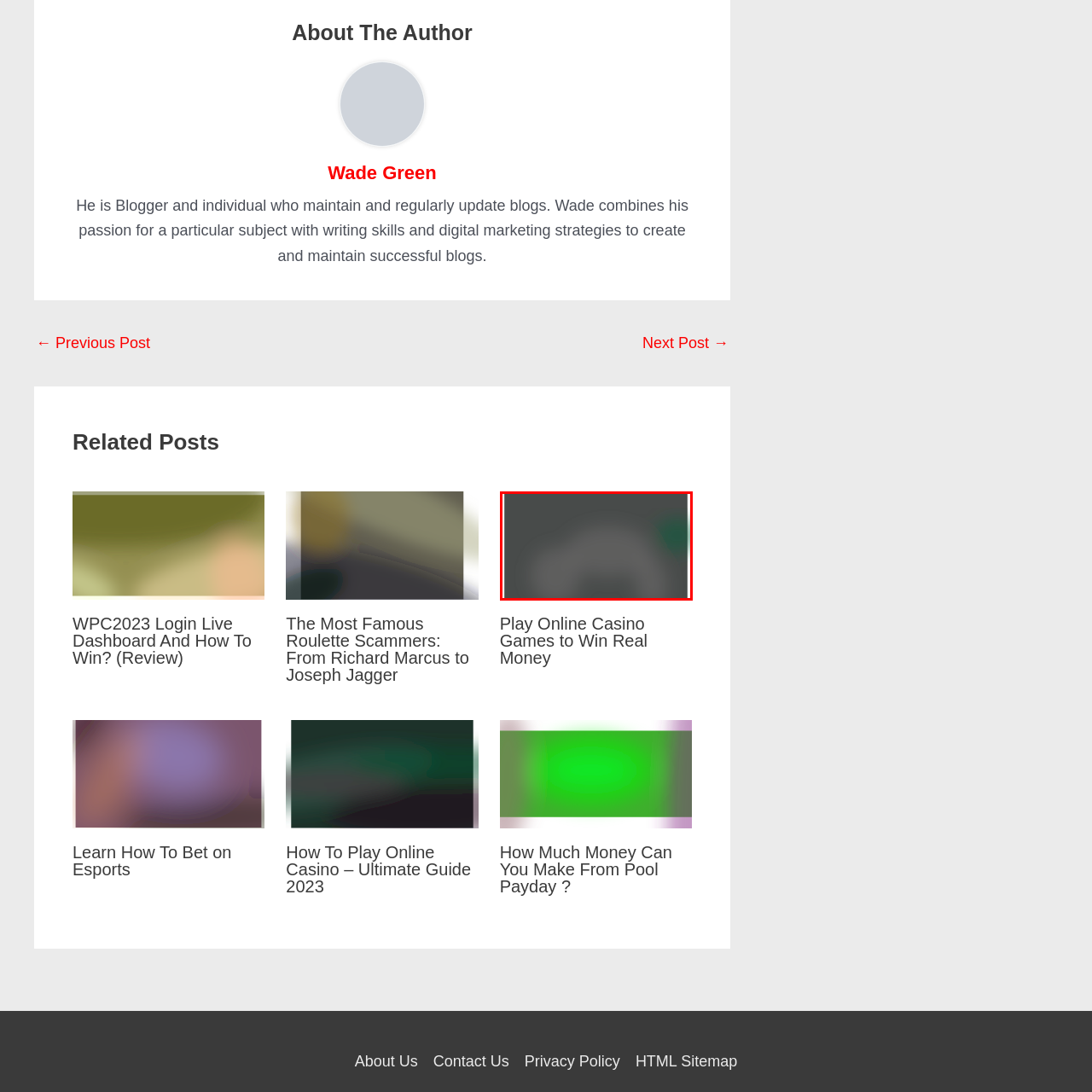Describe extensively the contents of the image within the red-bordered area.

The image associated with the article titled "Play Online Casino Games to Win Real Money" serves as a visual representation related to online gaming. It is likely designed to engage readers by providing a thematic visual that resonates with the subject of the article. The article explores different aspects of online casino gaming and presents strategies or insights to help players increase their chances of winning real money. The image enhances the content by drawing in readers who are interested in learning more about the online casino experience.